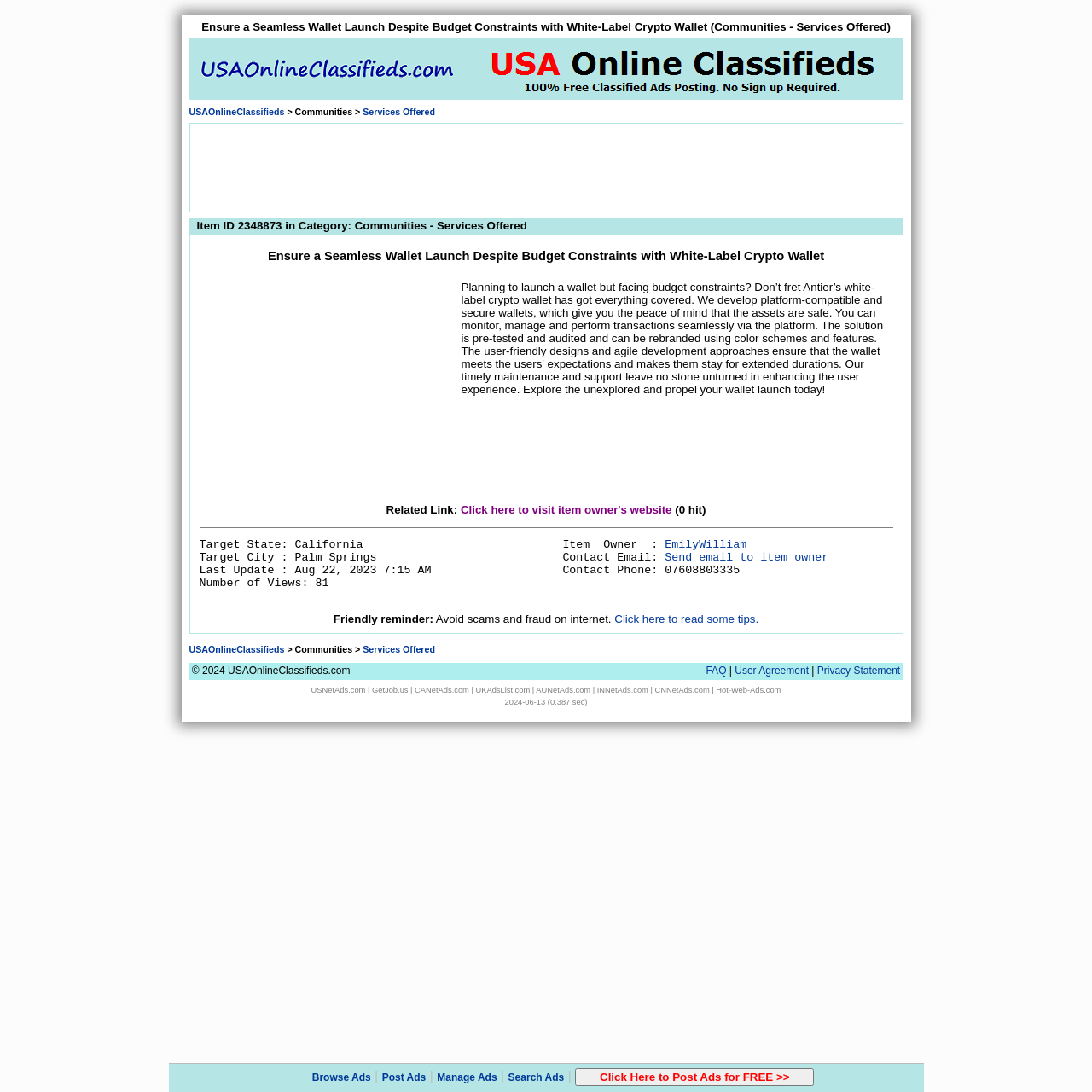Locate the primary heading on the webpage and return its text.

Ensure a Seamless Wallet Launch Despite Budget Constraints with White-Label Crypto Wallet (Communities - Services Offered)